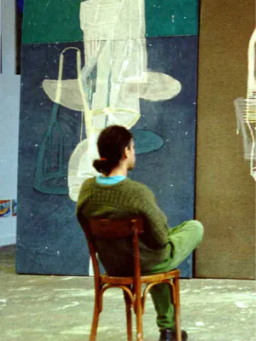Utilize the information from the image to answer the question in detail:
What style is Ciro Beltrán's painting characterized by?

The caption describes Ciro Beltrán's painting style as characterized by organic shapes and a blend of colors, which is evident in the artwork displayed in the background of the image, reflecting his distinctive approach to abstraction and internal life.